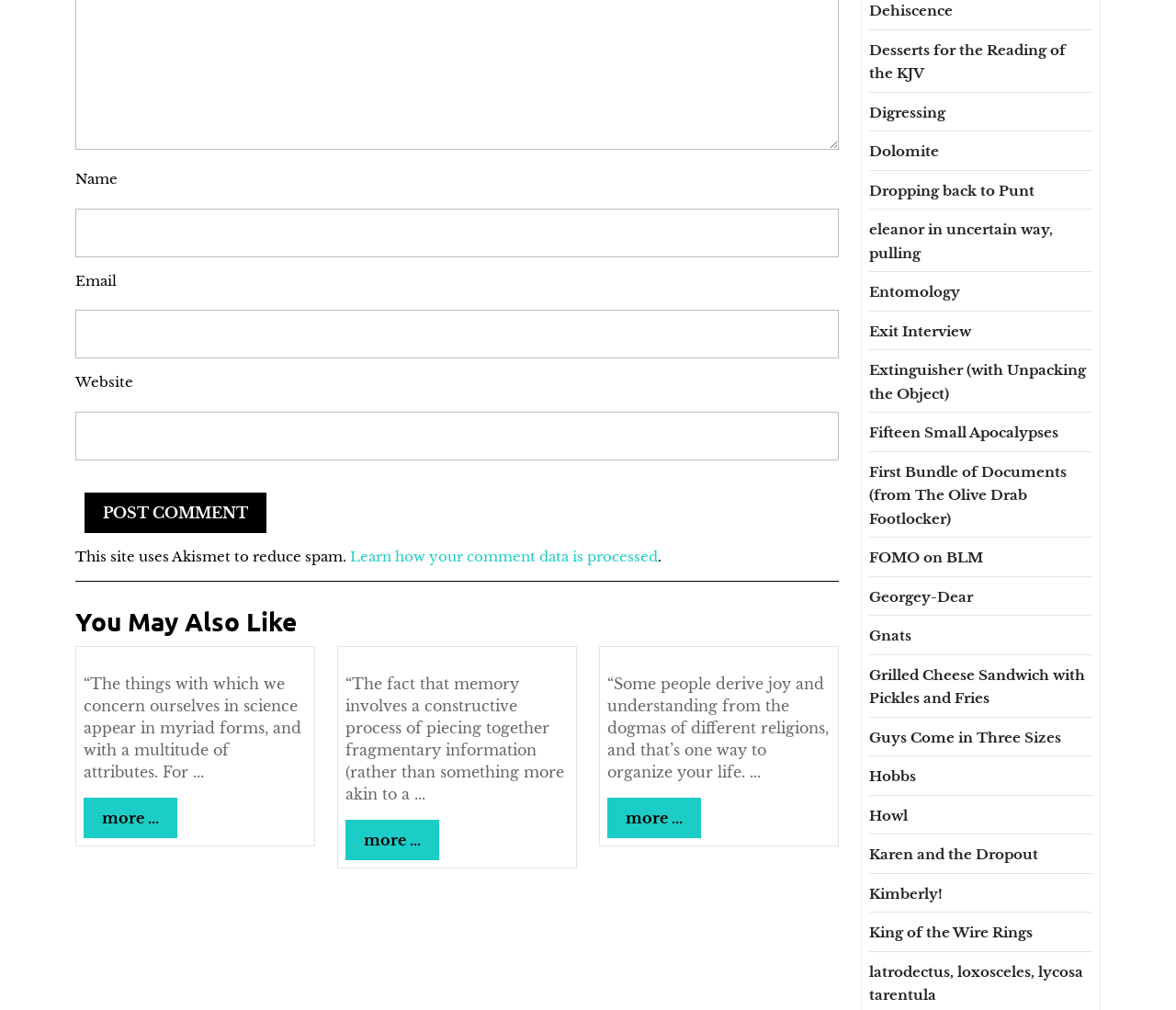Is the website using any spam protection?
Based on the visual content, answer with a single word or a brief phrase.

Yes